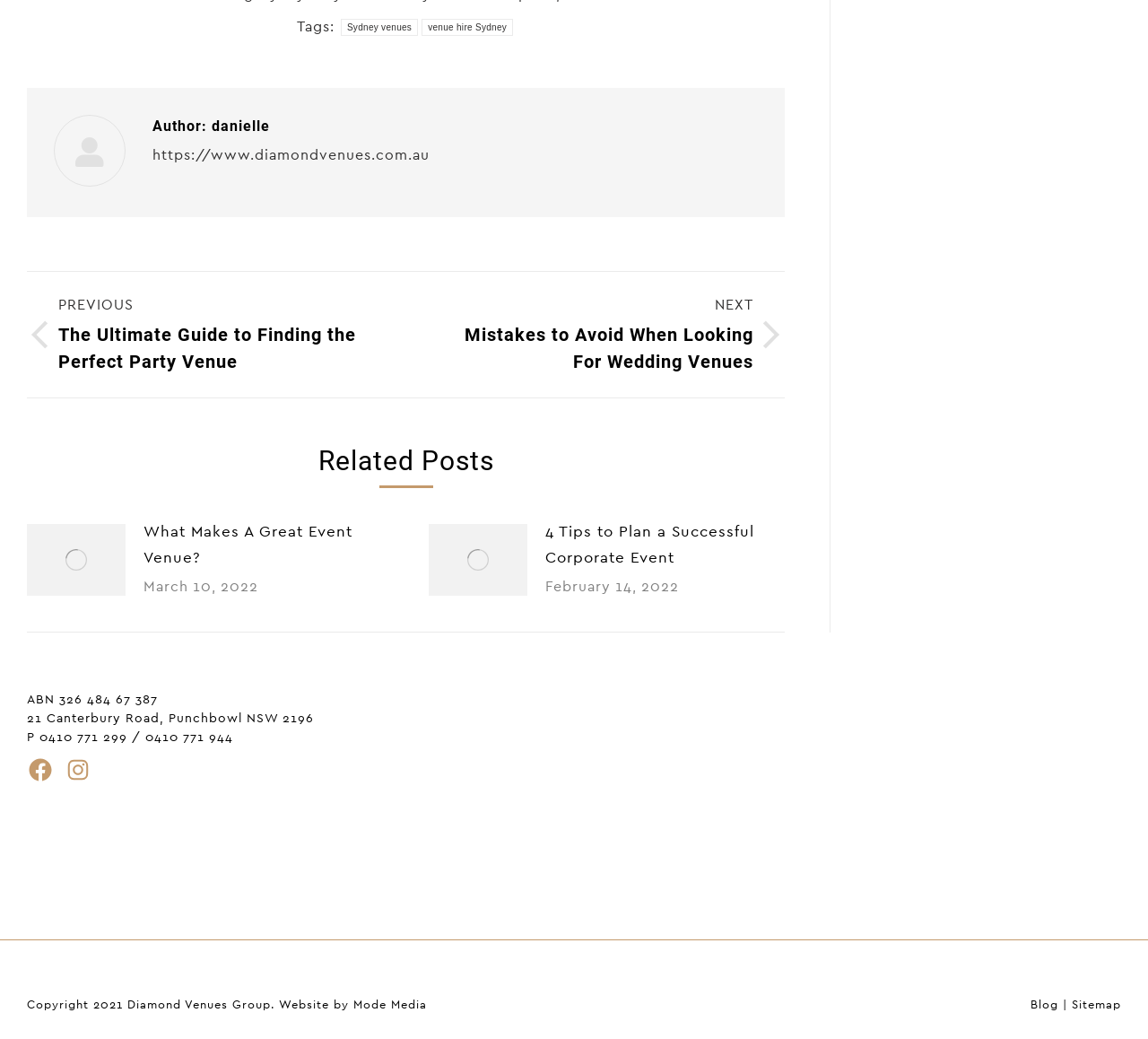What is the author of the post?
Please answer the question with as much detail as possible using the screenshot.

The answer can be found by looking at the heading element with the text 'Author: danielle' which is located at the top of the webpage.